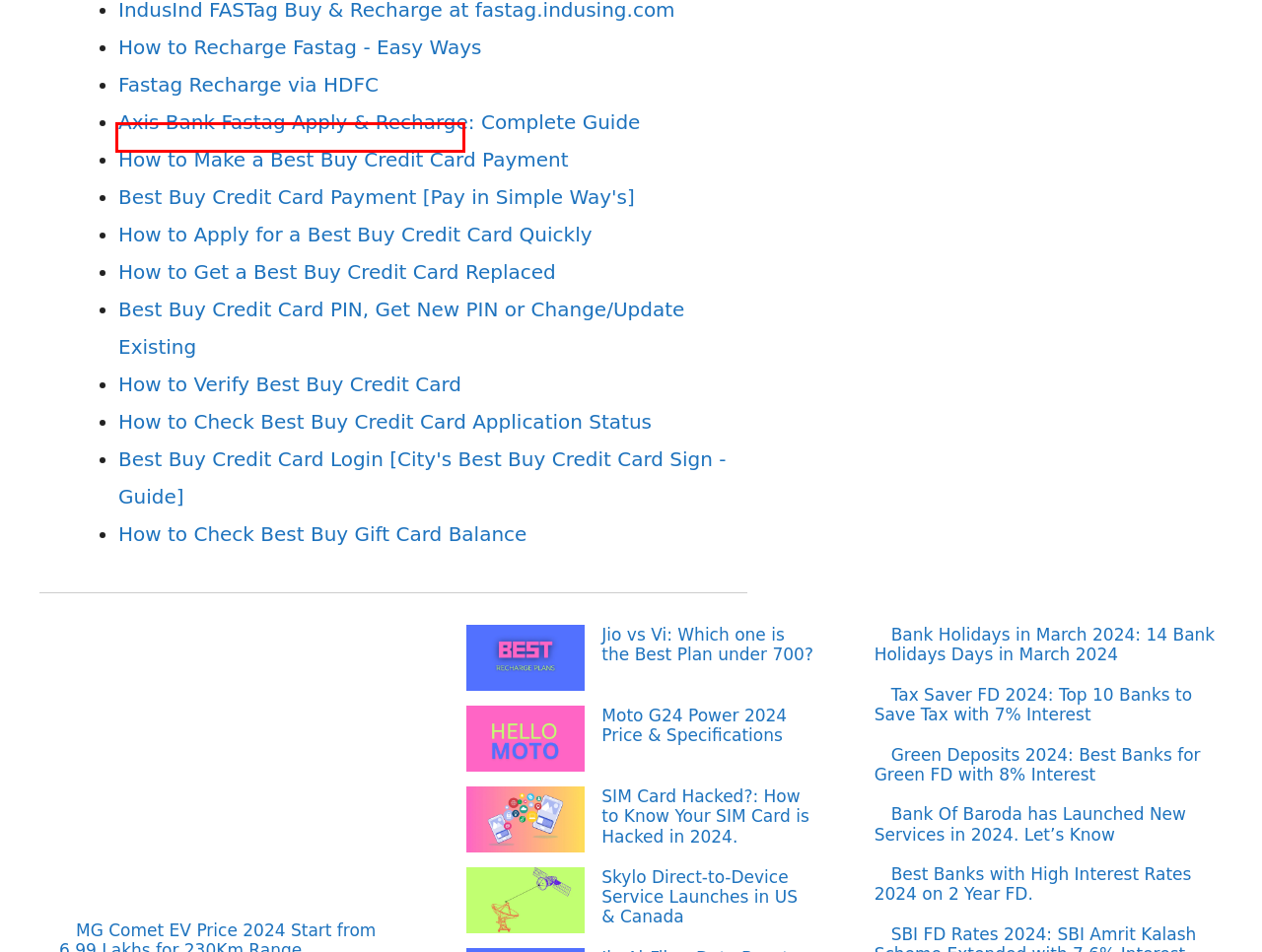Review the webpage screenshot and focus on the UI element within the red bounding box. Select the best-matching webpage description for the new webpage that follows after clicking the highlighted element. Here are the candidates:
A. How to Verify Best Buy Credit Card
B. How to Check Best Buy Credit Card Application Status
C. SBI Intrest Rates 2024: Best Scheme to get 7.5% Intrest Rate
D. SBI FD Rates 2024: SBI Amrit Kalash Scheme Extended with 7.6% Interest Rate
E. Bank Of Baroda has Launched New Services in 2024. Let's Know
F. How to Check Best Buy Gift Card Balance
G. SSY Balance Check 2024: Sukanya Samriddhi Account Balance Check Form Home
H. PSB Interest Rates 2024: Punjab and Sindh Bank offered Special FD Scheme with 8.05 % Interest

A